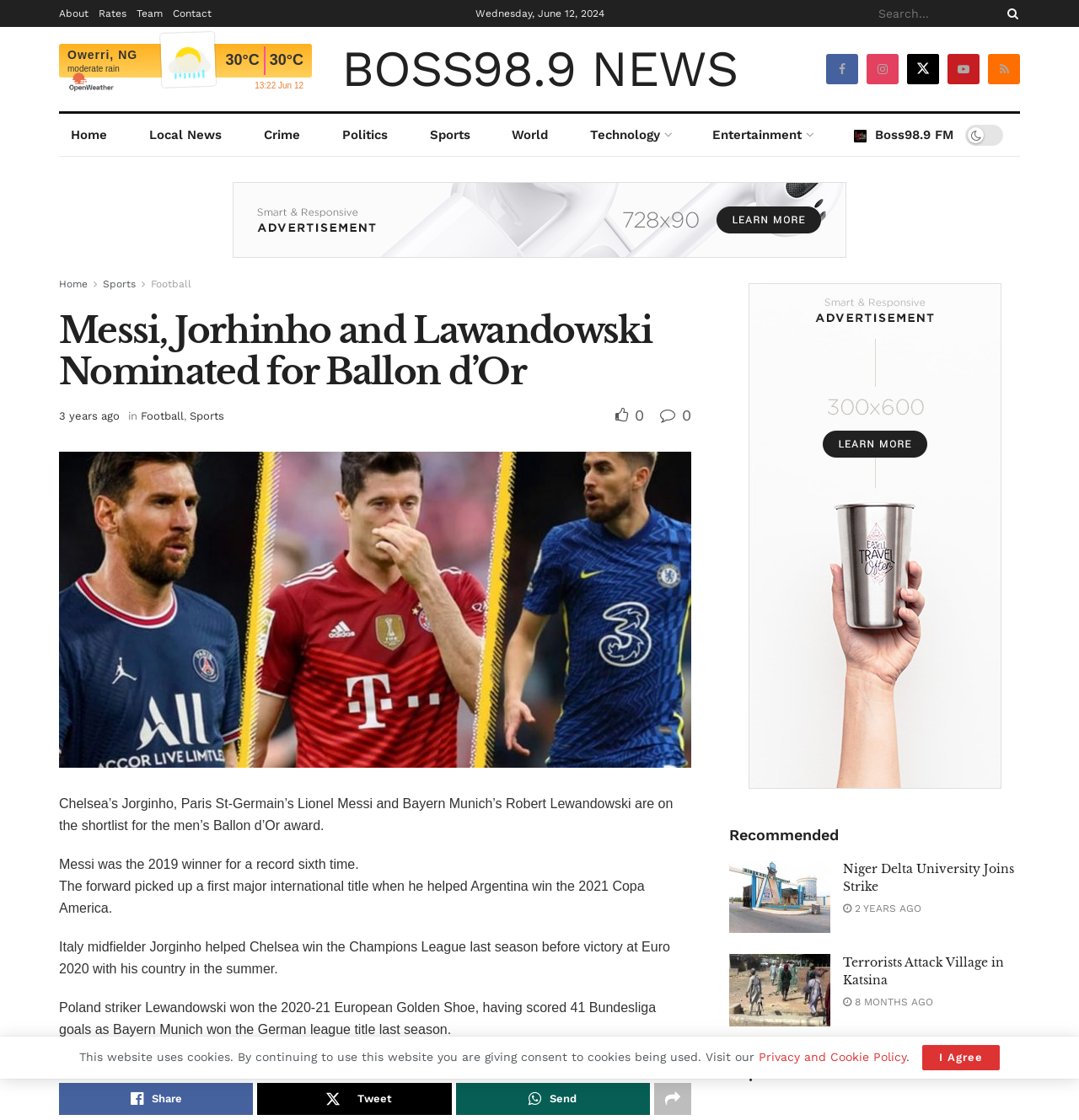Answer the question below using just one word or a short phrase: 
What is the name of the radio station?

BOSS98.9 FM